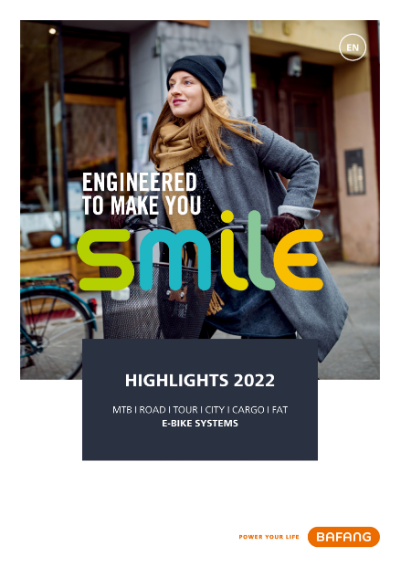Analyze the image and describe all key details you can observe.

The image showcases a vibrant and inviting promotional cover for "Highlights 2022" from BAFANG, a company specializing in e-bike systems. The cover features a cheerful woman, exuding a sense of joy and energy, as she stands in front of a bicycle, suggesting an active lifestyle. The text boldly states "ENGINEERED TO MAKE YOU SMILE," highlighting the brand's commitment to creating enjoyable product experiences. Below, the title "HIGHLIGHTS 2022" is prominently displayed, accompanied by key categories such as MTB, ROAD, TOUR, CITY, CARGO, and FAT, indicating the diverse range of products available. The design integrates warm colors and modern typography, aiming to connect with an audience passionate about cycling and innovation. The BAFANG logo at the bottom reinforces the brand identity, inviting viewers to explore and engage with their offerings.